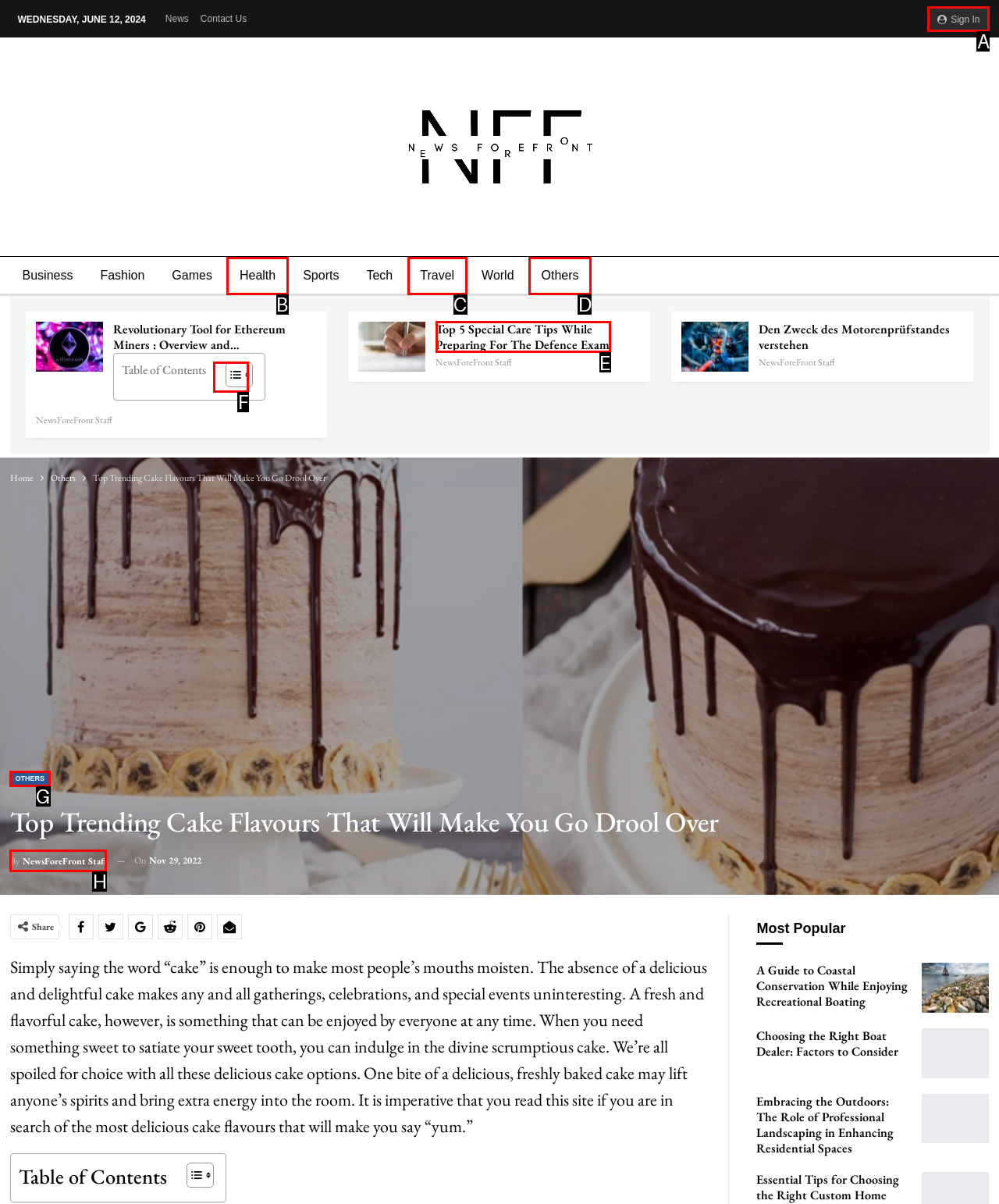Identify the HTML element to click to fulfill this task: Read the article 'Top 5 Special Care Tips While Preparing For The Defence Exam'
Answer with the letter from the given choices.

E